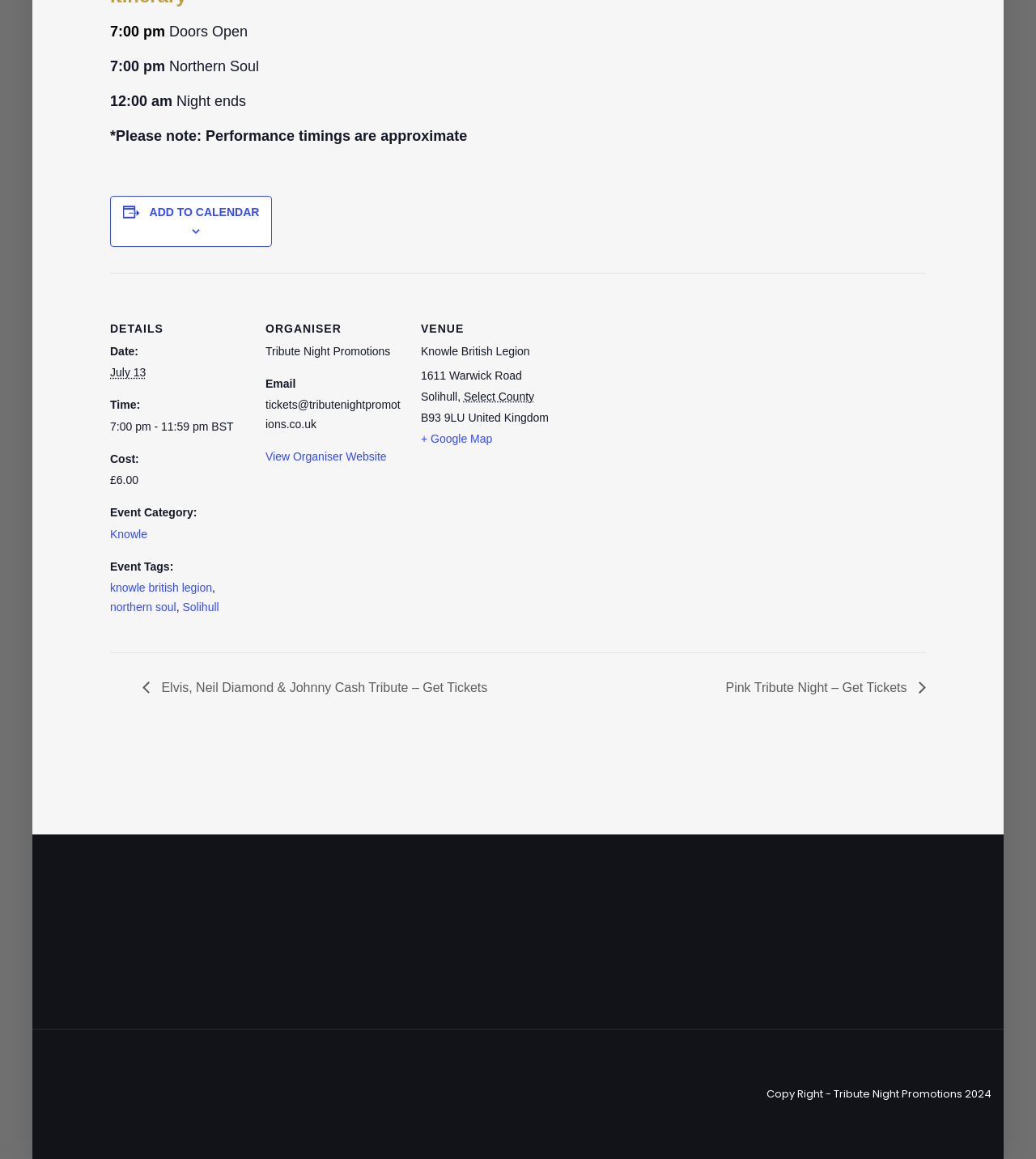Provide a single word or phrase answer to the question: 
What is the event date?

July 13